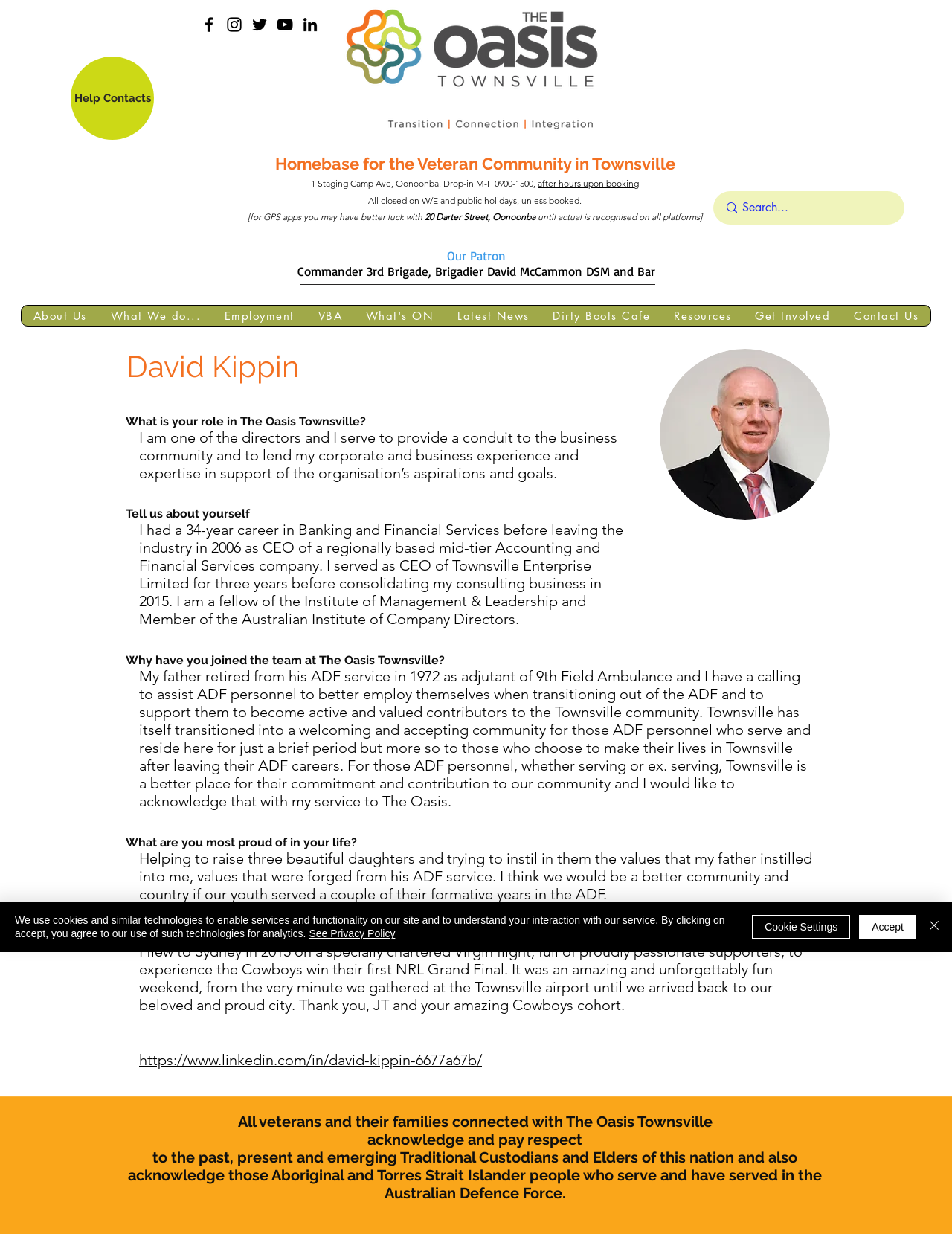Based on the visual content of the image, answer the question thoroughly: What is the role of David Kippin in The Oasis Townsville?

According to the webpage, David Kippin is one of the directors of The Oasis Townsville and provides a conduit to the business community, lending his corporate and business experience and expertise in support of the organisation’s aspirations and goals.